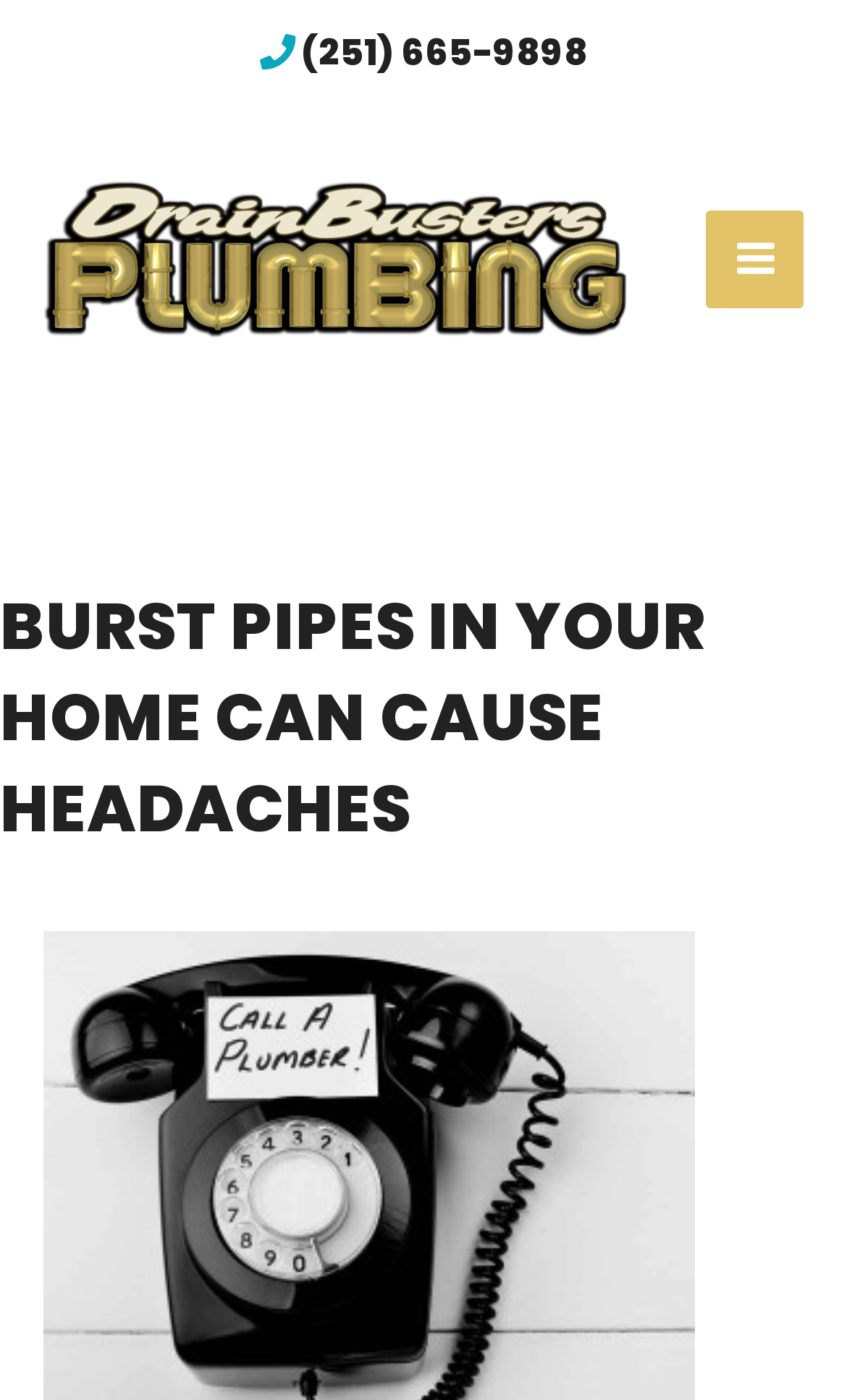Answer the following inquiry with a single word or phrase:
What is the text above the 'Post navigation' text?

BURST PIPES IN YOUR HOME CAN CAUSE HEADACHES